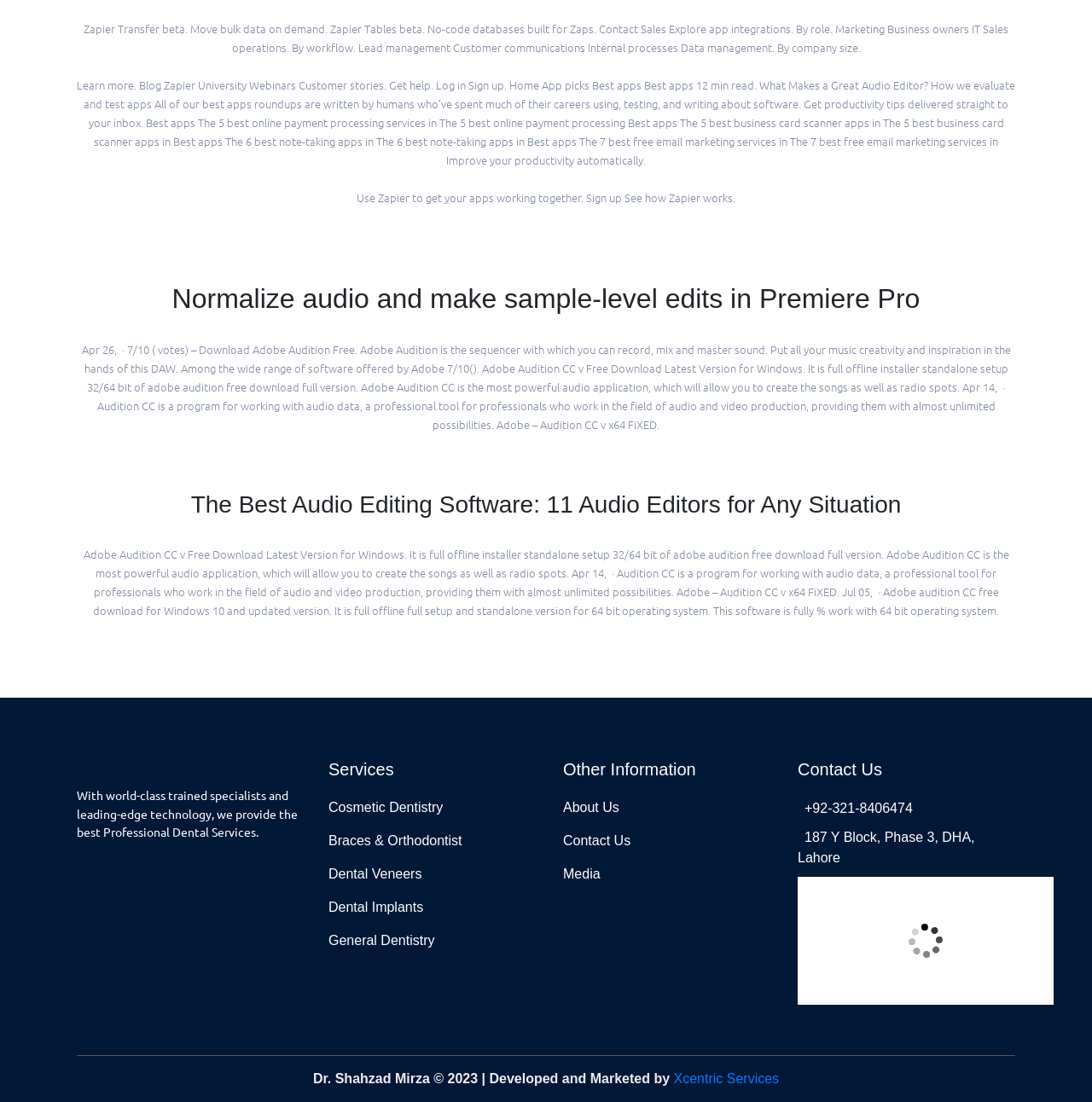Bounding box coordinates are to be given in the format (top-left x, top-left y, bottom-right x, bottom-right y). All values must be floating point numbers between 0 and 1. Provide the bounding box coordinate for the UI element described as: Dental Veneers

[0.301, 0.785, 0.492, 0.802]